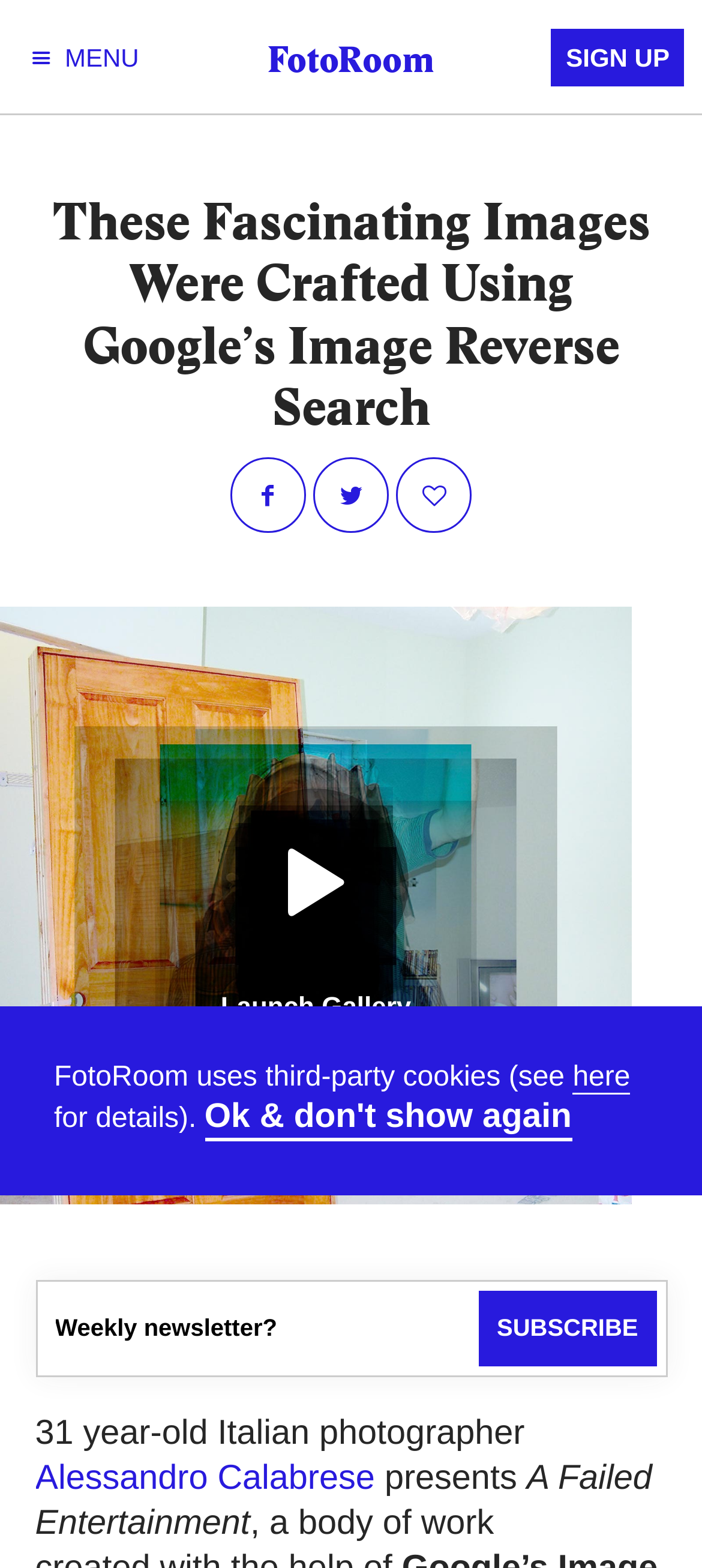What is the name of the photographer?
Answer the question with just one word or phrase using the image.

Alessandro Calabrese